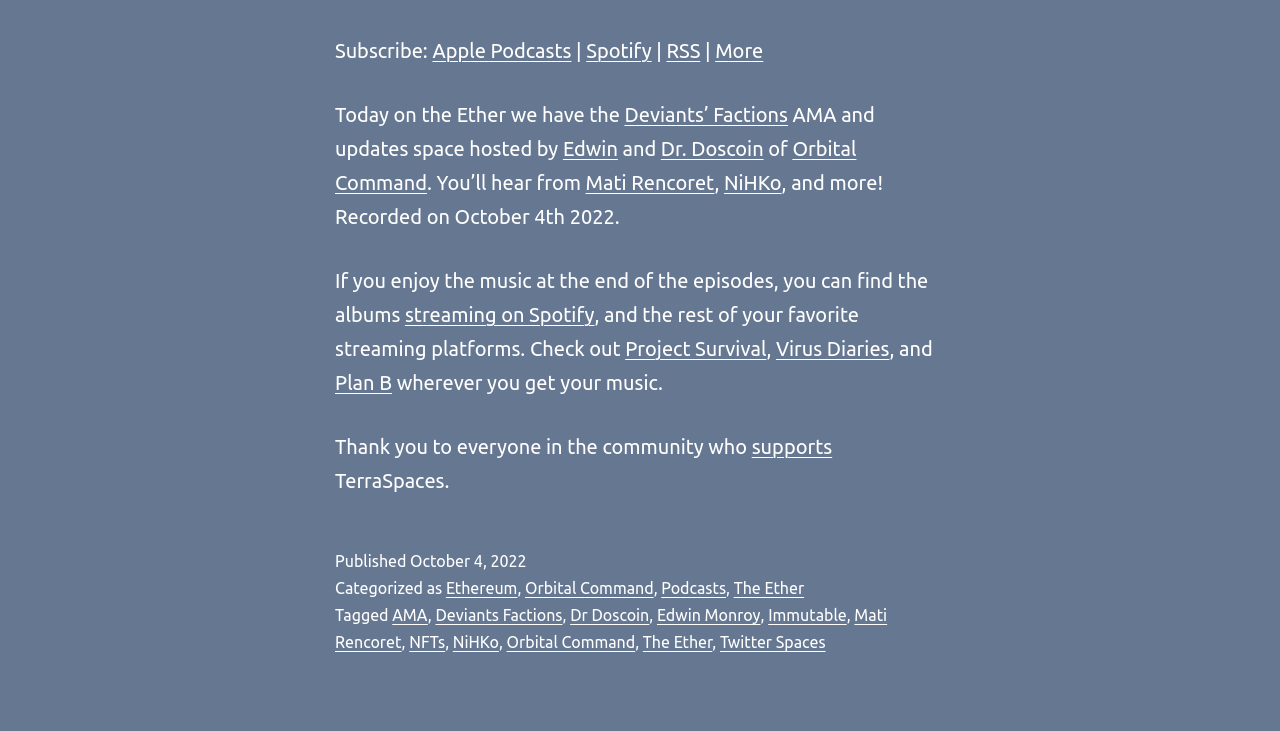Please identify the bounding box coordinates of the region to click in order to complete the given instruction: "Subscribe to Apple Podcasts". The coordinates should be four float numbers between 0 and 1, i.e., [left, top, right, bottom].

[0.338, 0.053, 0.446, 0.084]